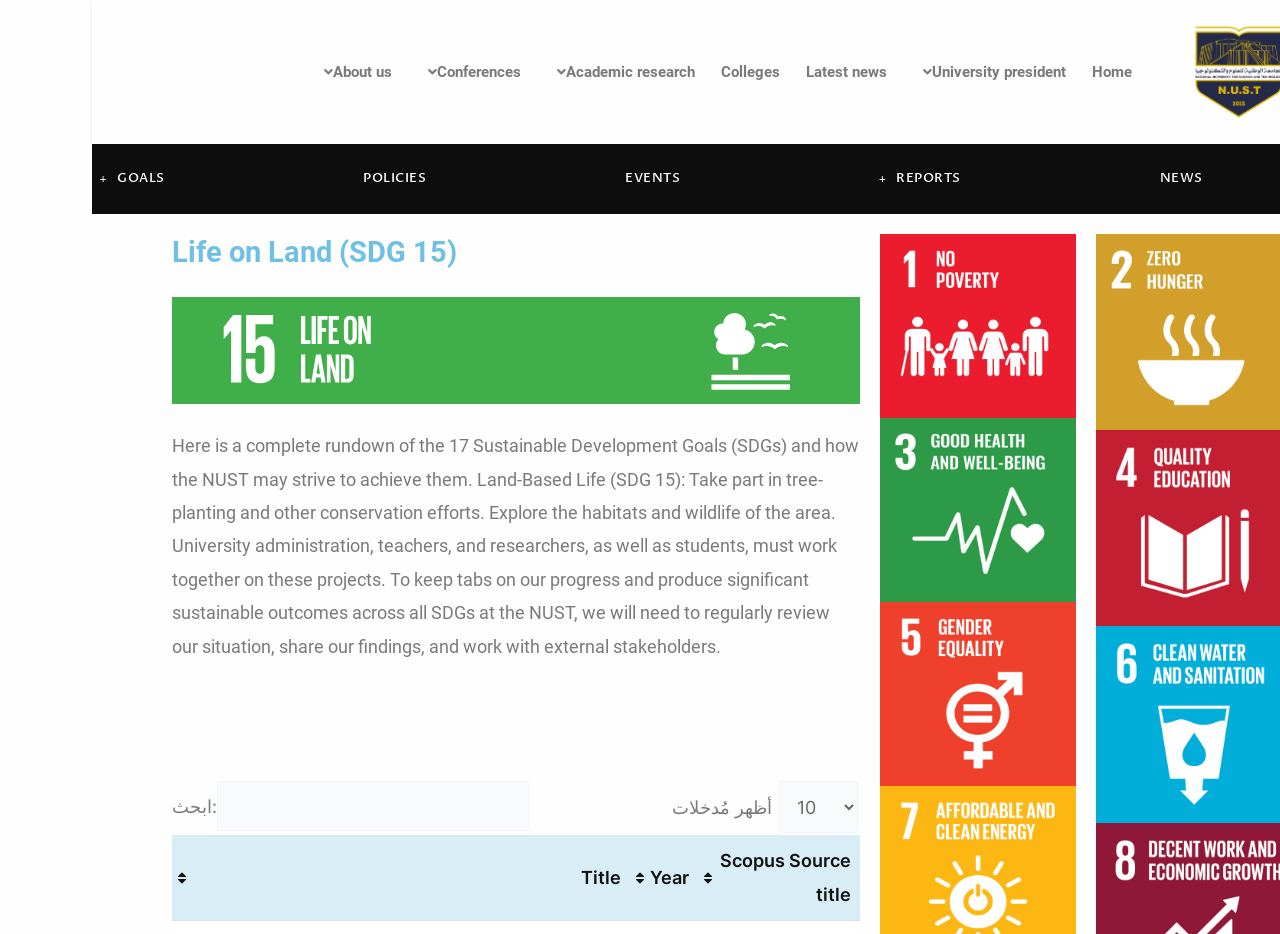Locate the coordinates of the bounding box for the clickable region that fulfills this instruction: "Read the policies".

[0.134, 0.154, 0.339, 0.229]